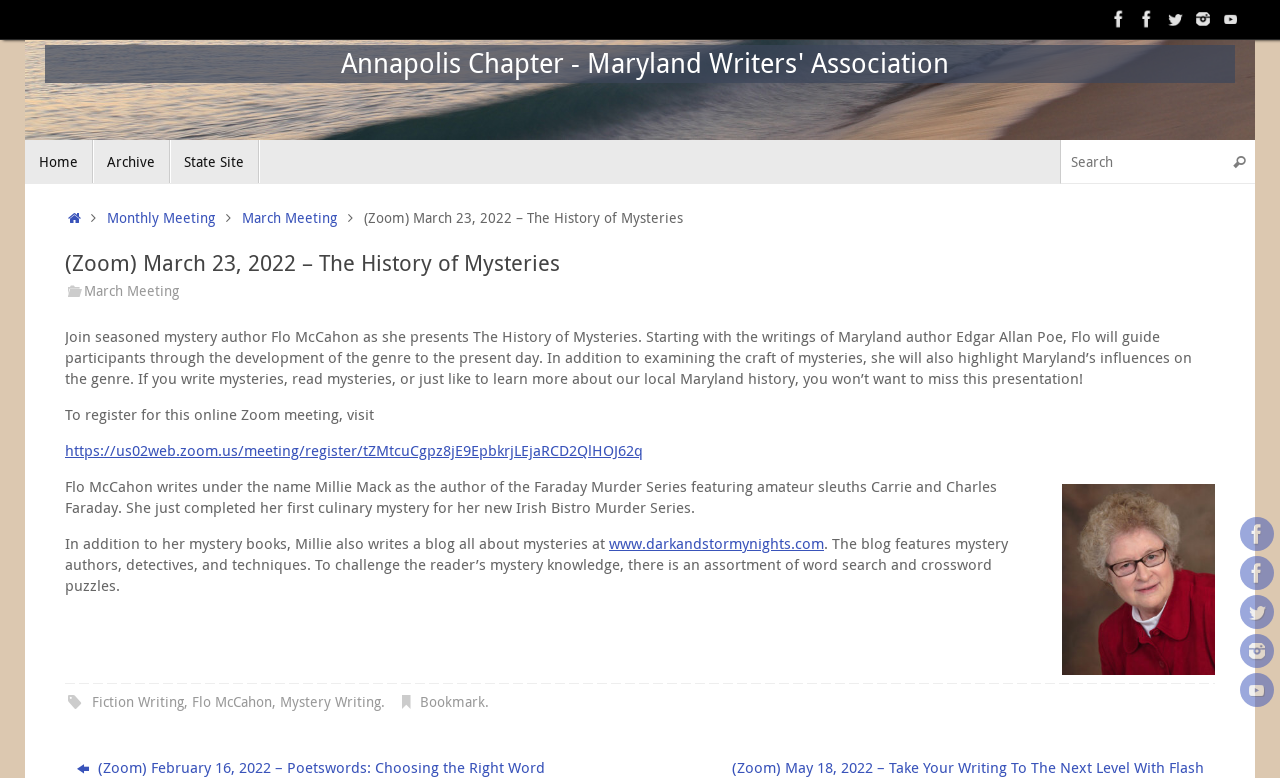Specify the bounding box coordinates of the area to click in order to follow the given instruction: "Search for something."

[0.828, 0.18, 0.98, 0.237]